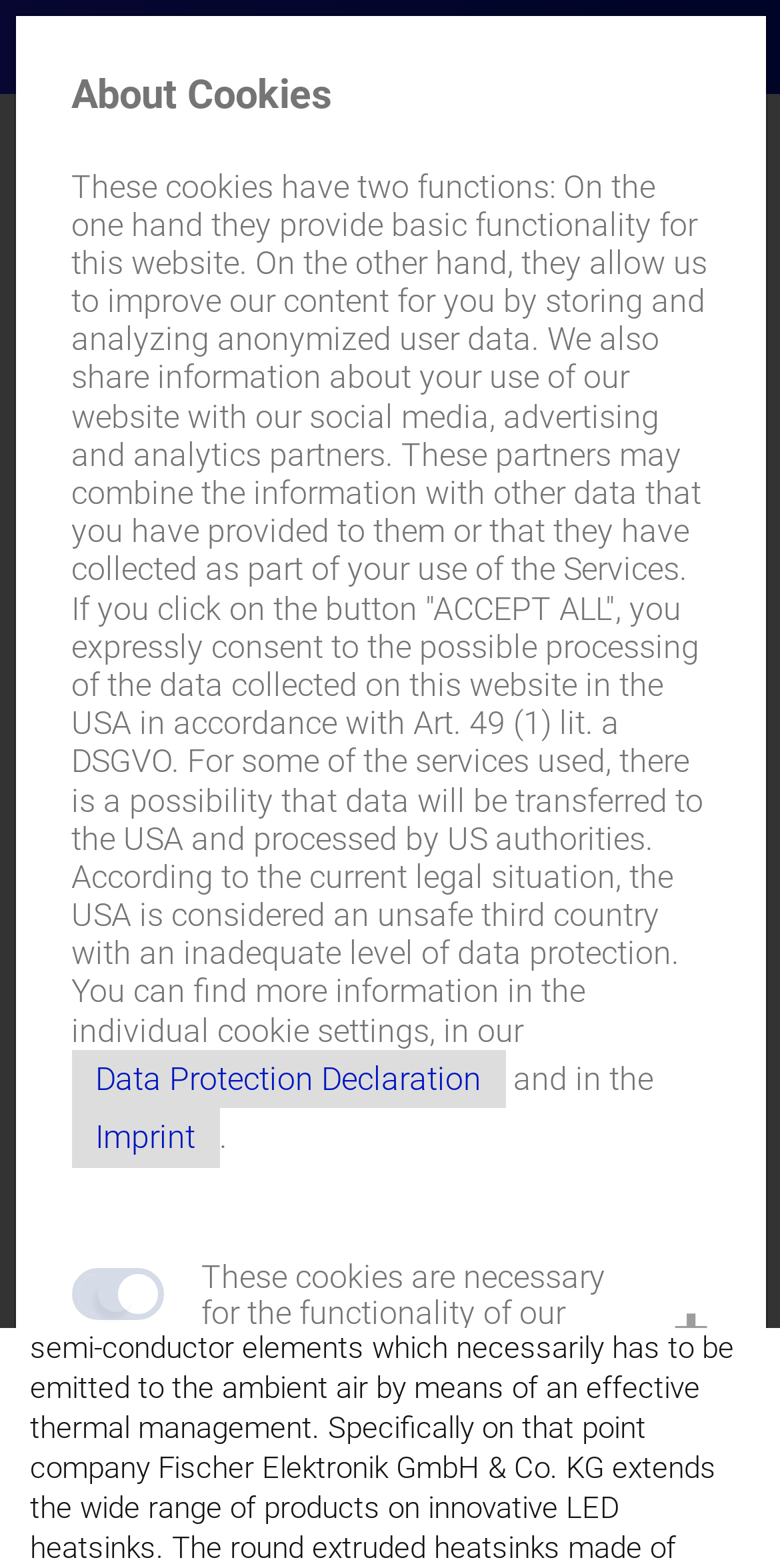Show me the bounding box coordinates of the clickable region to achieve the task as per the instruction: "Open search".

[0.777, 0.08, 0.867, 0.106]